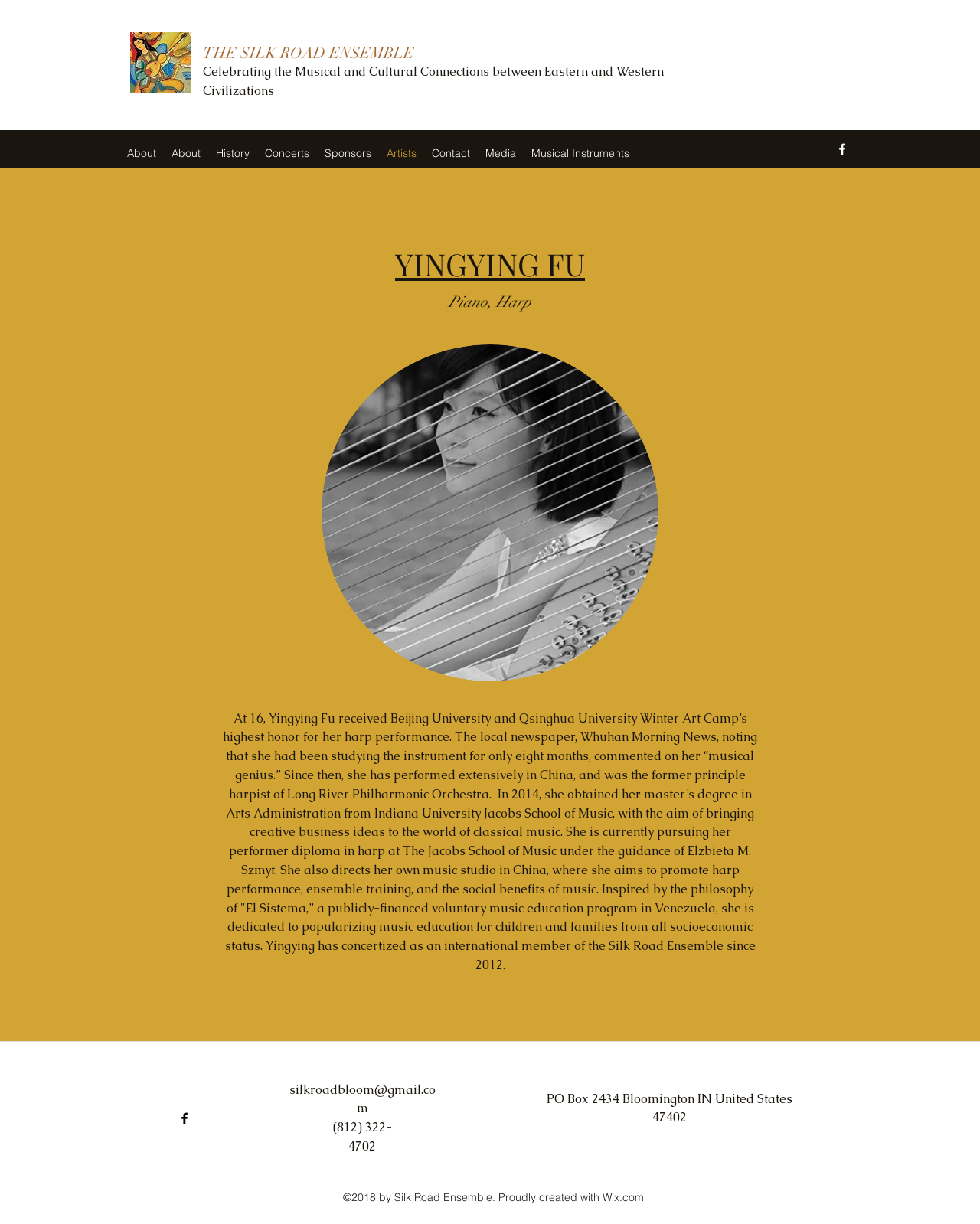How can you contact the Silk Road Ensemble?
From the image, respond using a single word or phrase.

Email or phone